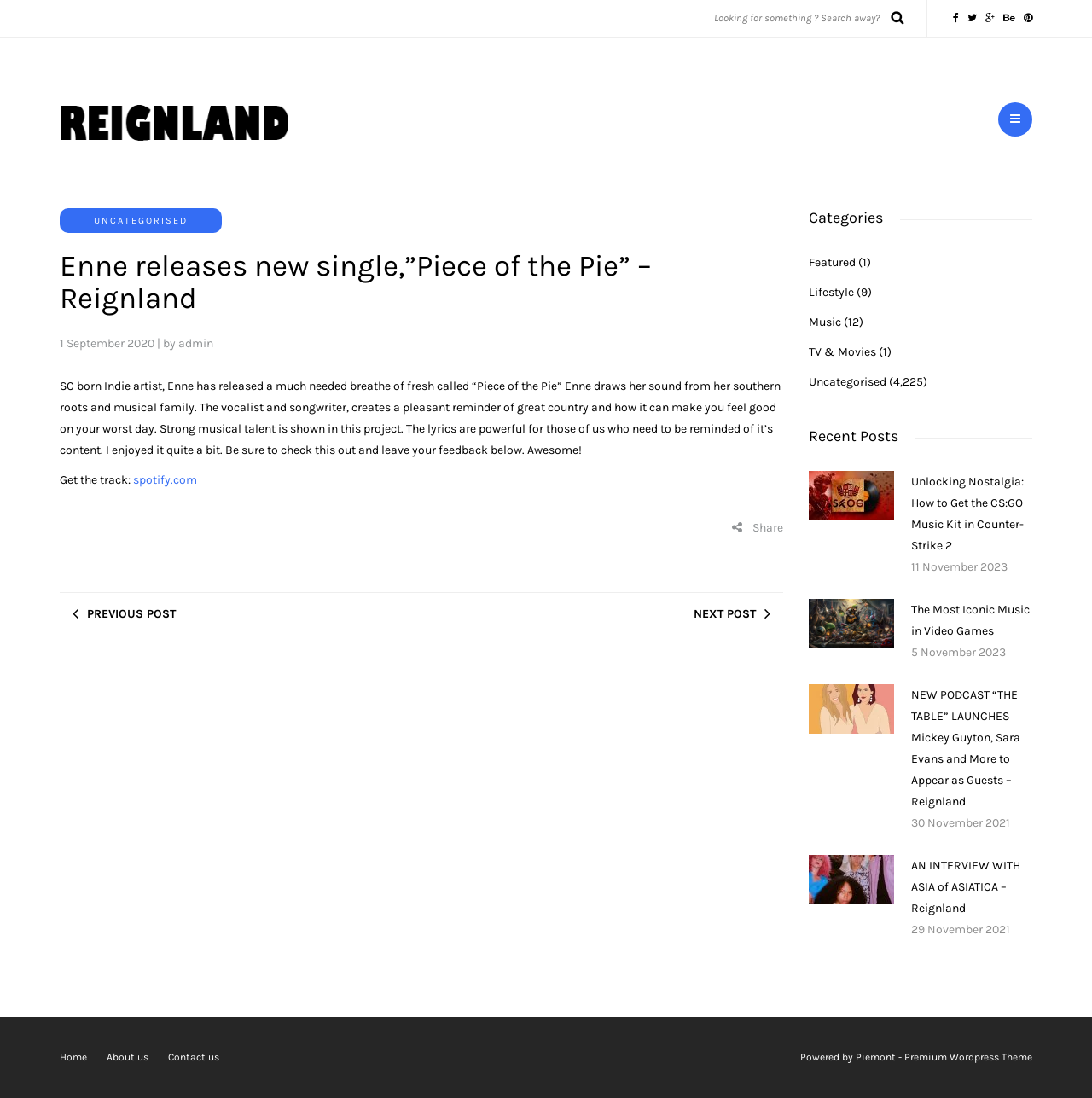What is the date of the post 'AN INTERVIEW WITH ASIA of ASIATICA – Reignland'?
Please provide a detailed and thorough answer to the question.

The post 'AN INTERVIEW WITH ASIA of ASIATICA – Reignland' has a date associated with it, which is 29 November 2021.